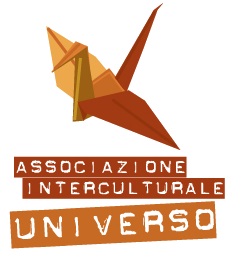Provide an in-depth description of the image you see.

The image features the logo of "Associazione Interculturale Universo," a long-term Italian partner organization. This logo combines the artistic representation of a stylized origami bird, symbolizing themes of culture, transformation, and connectivity. The bird is depicted in warm tones of orange and brown, which add a sense of warmth and approachability to the design. Below the bird, the organization’s name is presented in a modern, bold font, with "ASSOCIAZIONE INTERCULTURALE" prominently displayed above the word "UNIVERSO," which is highlighted in a contrasting, distressed typeface to emphasize its importance. This logo reflects the organization's mission of fostering intercultural exchange and community engagement.